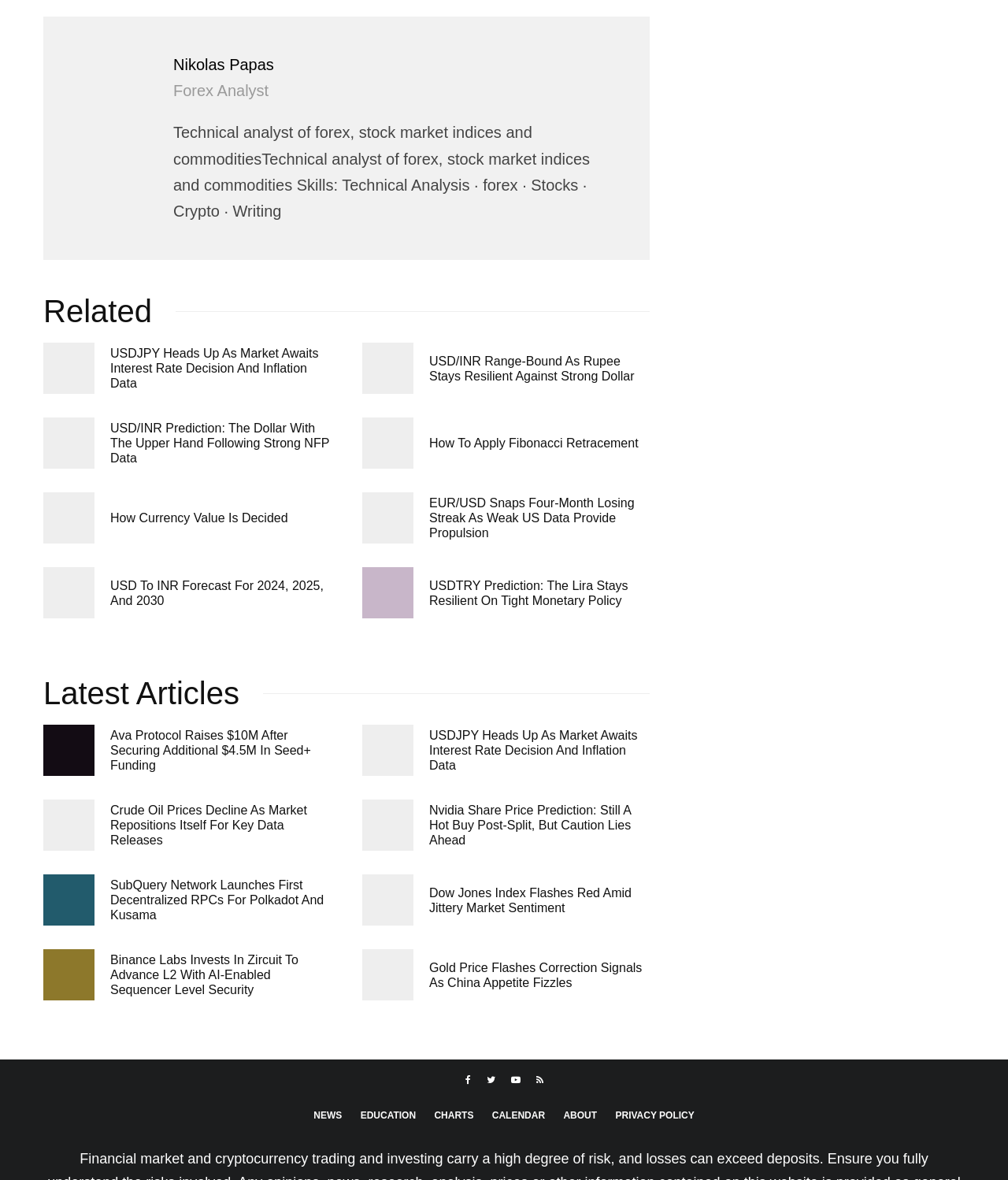What is the category of the articles on this webpage?
Answer the question with just one word or phrase using the image.

Finance